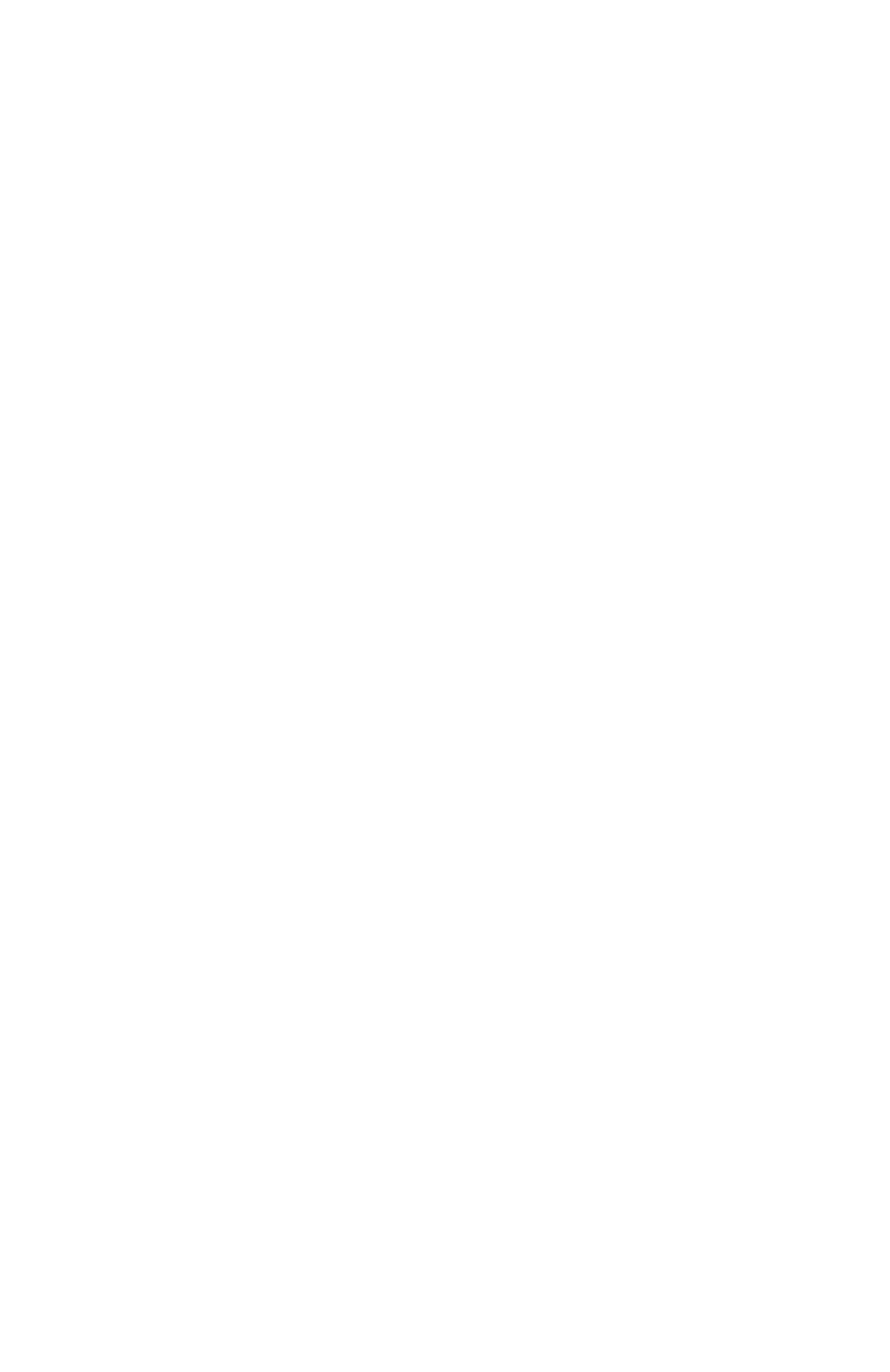What is the last link under QuickLinks?
Answer the question with a single word or phrase, referring to the image.

About us